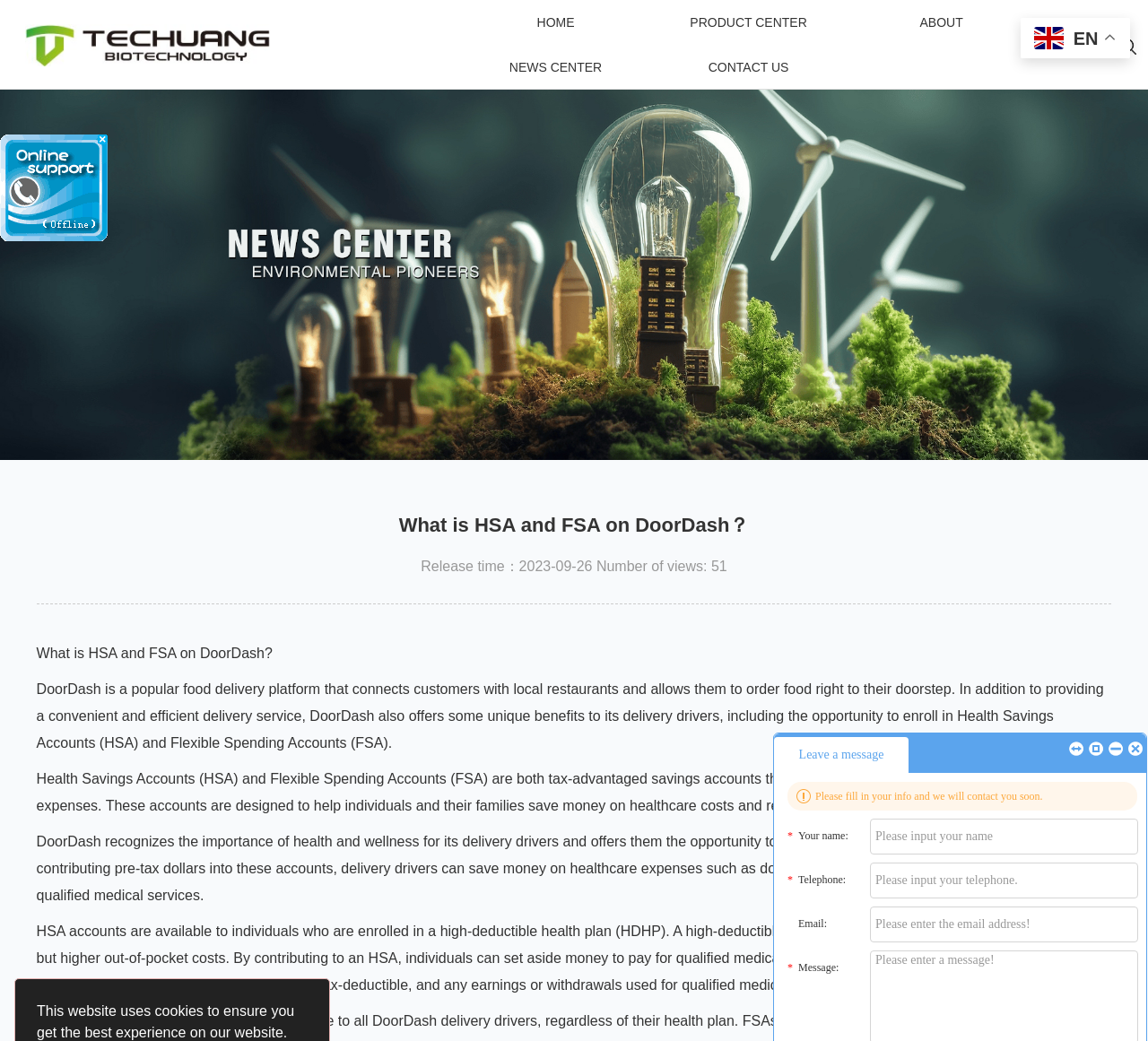Please use the details from the image to answer the following question comprehensively:
What is the release time of the article?

I determined the answer by reading the text 'Release time：2023-09-26 Number of views: 51' located below the heading, which indicates the release time of the article.